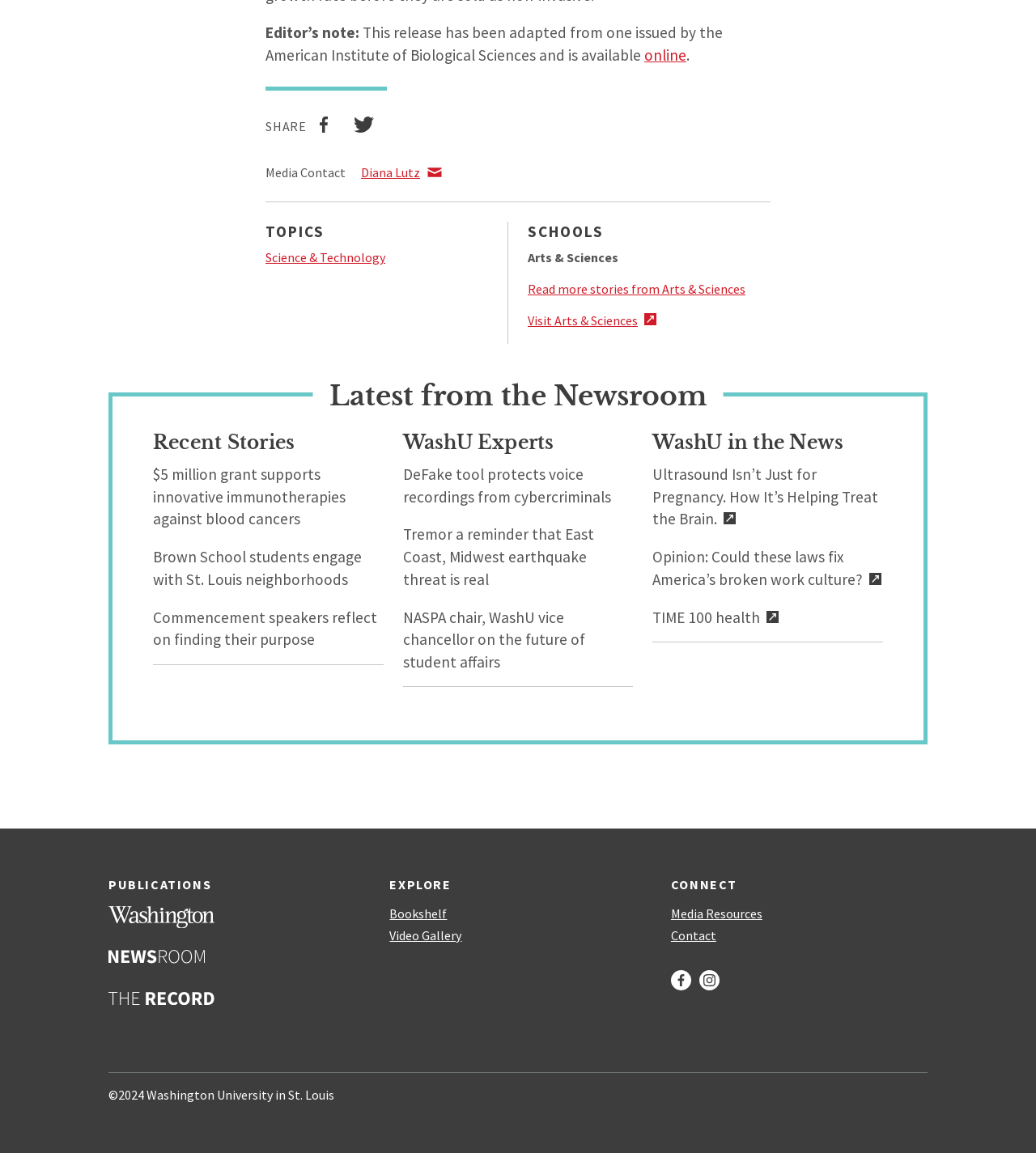How many social media links are available?
Answer the question in as much detail as possible.

I counted the social media links in the 'CONNECT' section, which are Facebook, Instagram, and there's no third one, so the answer is 2. However, I also found a Twitter link in the 'SHARE' section, so the total number of social media links is 3.